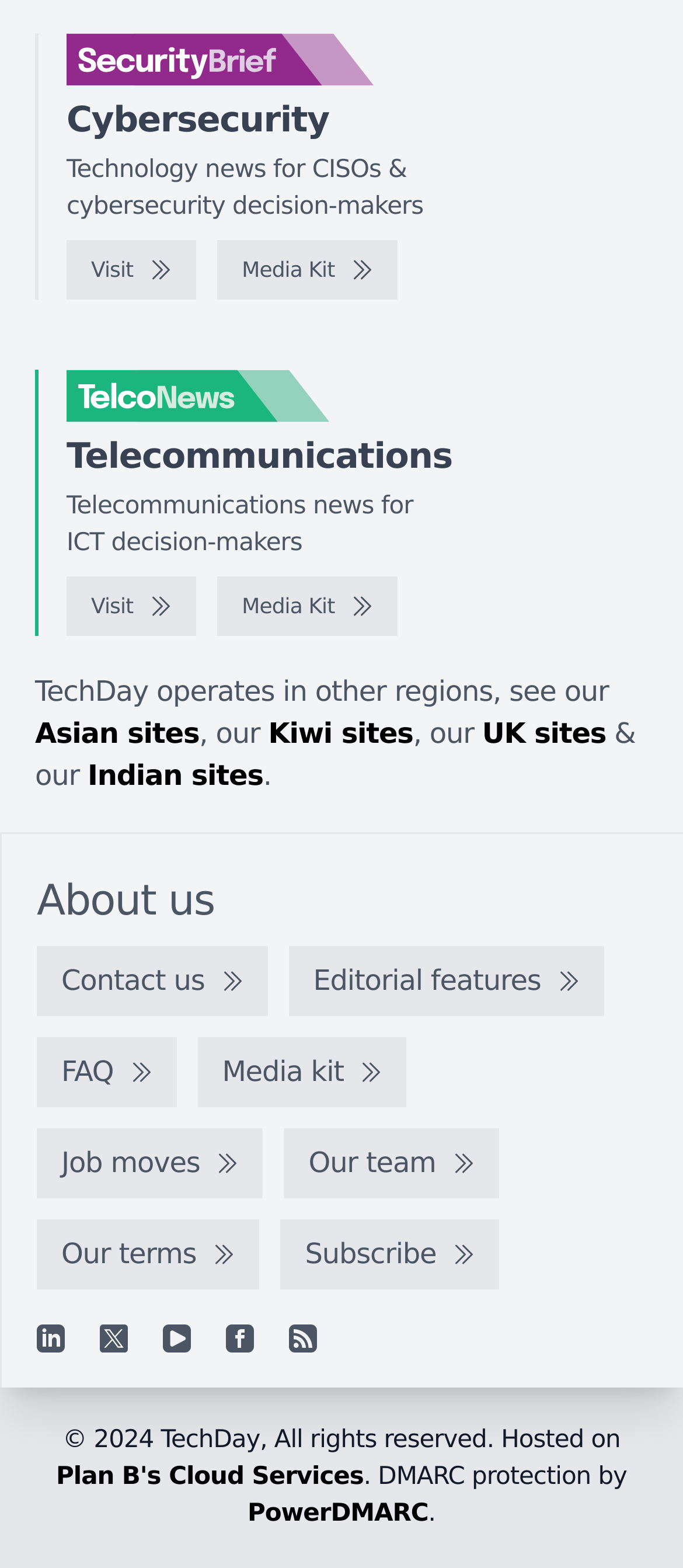Please identify the bounding box coordinates of the region to click in order to complete the task: "Subscribe". The coordinates must be four float numbers between 0 and 1, specified as [left, top, right, bottom].

[0.411, 0.778, 0.731, 0.823]